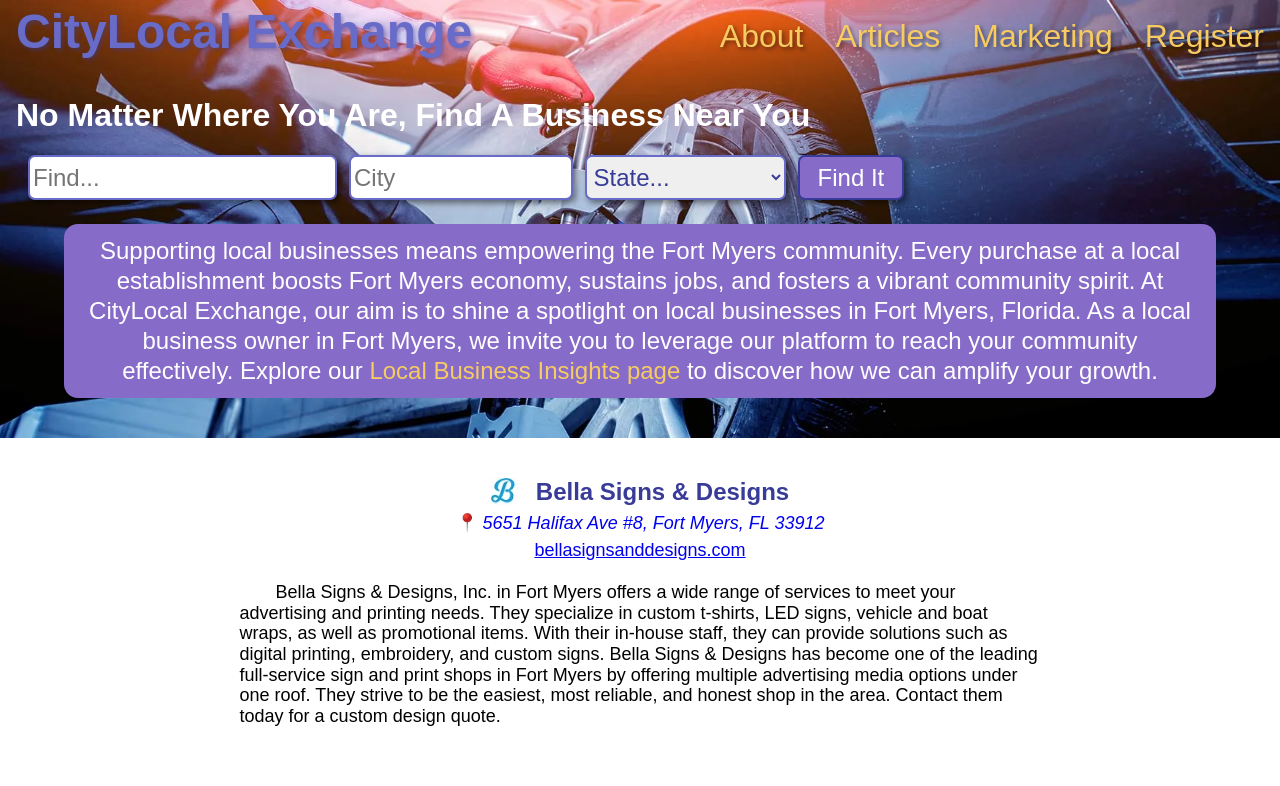Provide the bounding box coordinates of the area you need to click to execute the following instruction: "Click on About".

[0.562, 0.023, 0.628, 0.07]